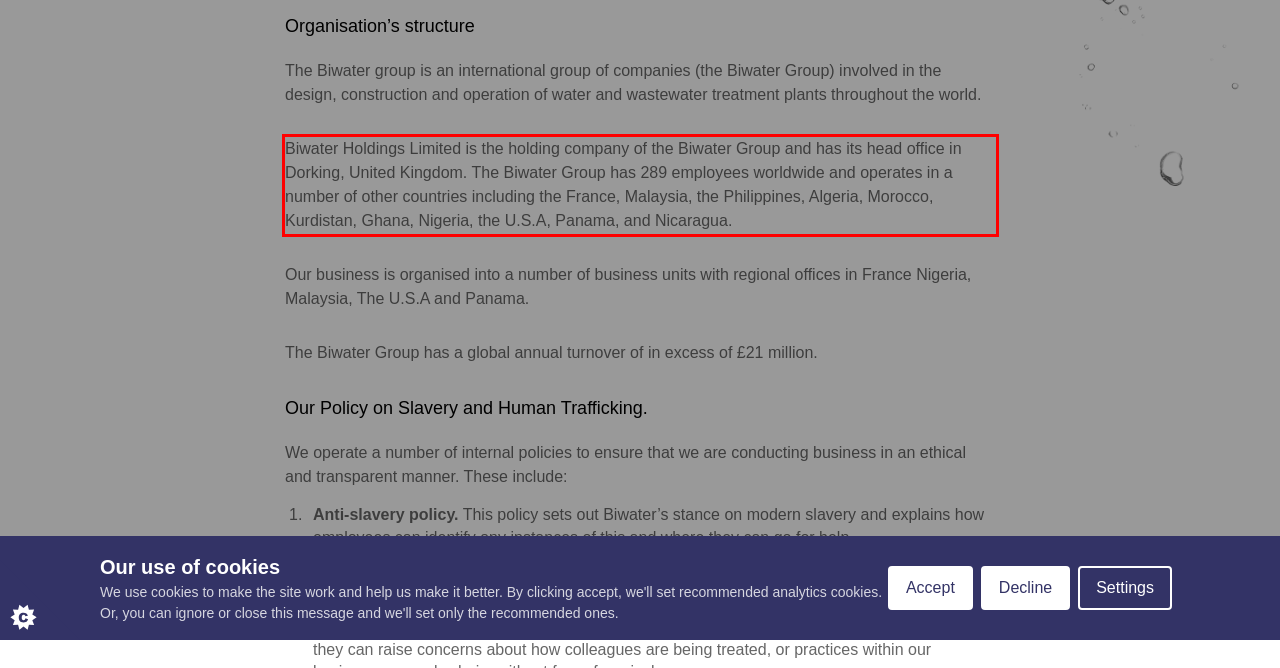Please analyze the screenshot of a webpage and extract the text content within the red bounding box using OCR.

Biwater Holdings Limited is the holding company of the Biwater Group and has its head office in Dorking, United Kingdom. The Biwater Group has 289 employees worldwide and operates in a number of other countries including the France, Malaysia, the Philippines, Algeria, Morocco, Kurdistan, Ghana, Nigeria, the U.S.A, Panama, and Nicaragua.